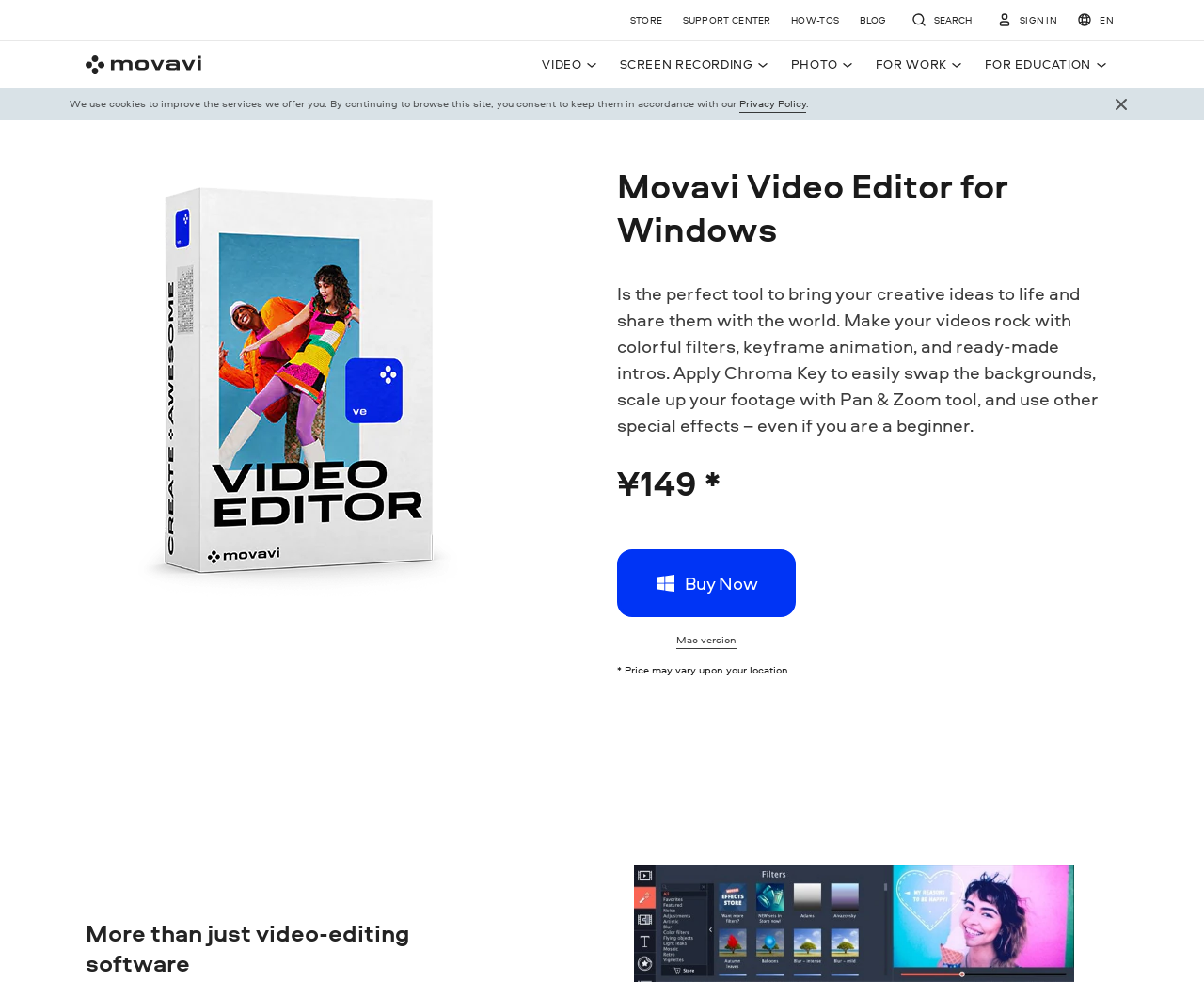Identify the bounding box for the UI element described as: "Buy Now". Ensure the coordinates are four float numbers between 0 and 1, formatted as [left, top, right, bottom].

[0.512, 0.559, 0.661, 0.628]